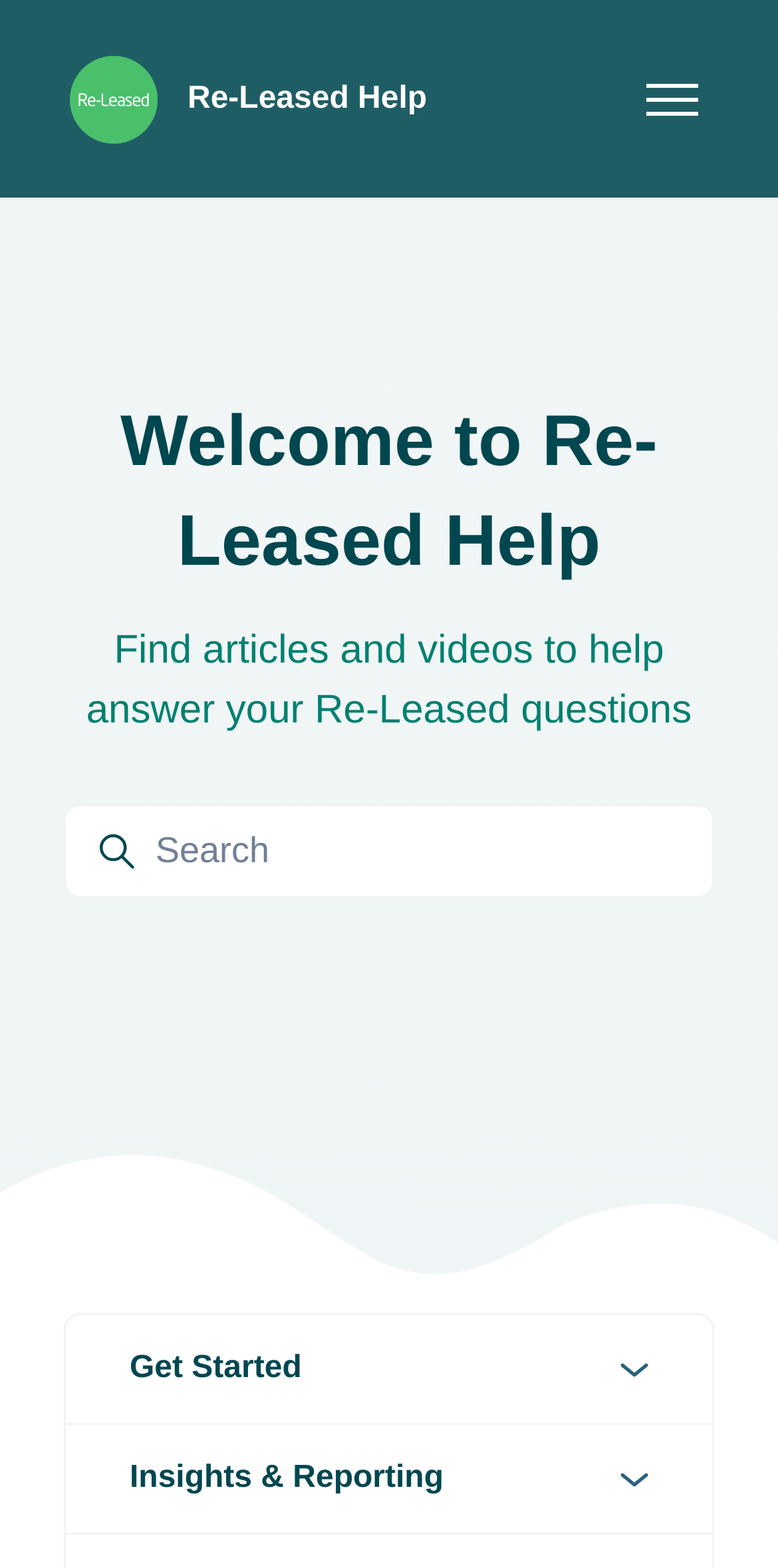Using the image as a reference, answer the following question in as much detail as possible:
What is the function of the 'Toggle navigation menu' button?

The 'Toggle navigation menu' button is located at the top right corner of the page and is currently not expanded. This implies that clicking on this button will expand the navigation menu, allowing users to access more options.